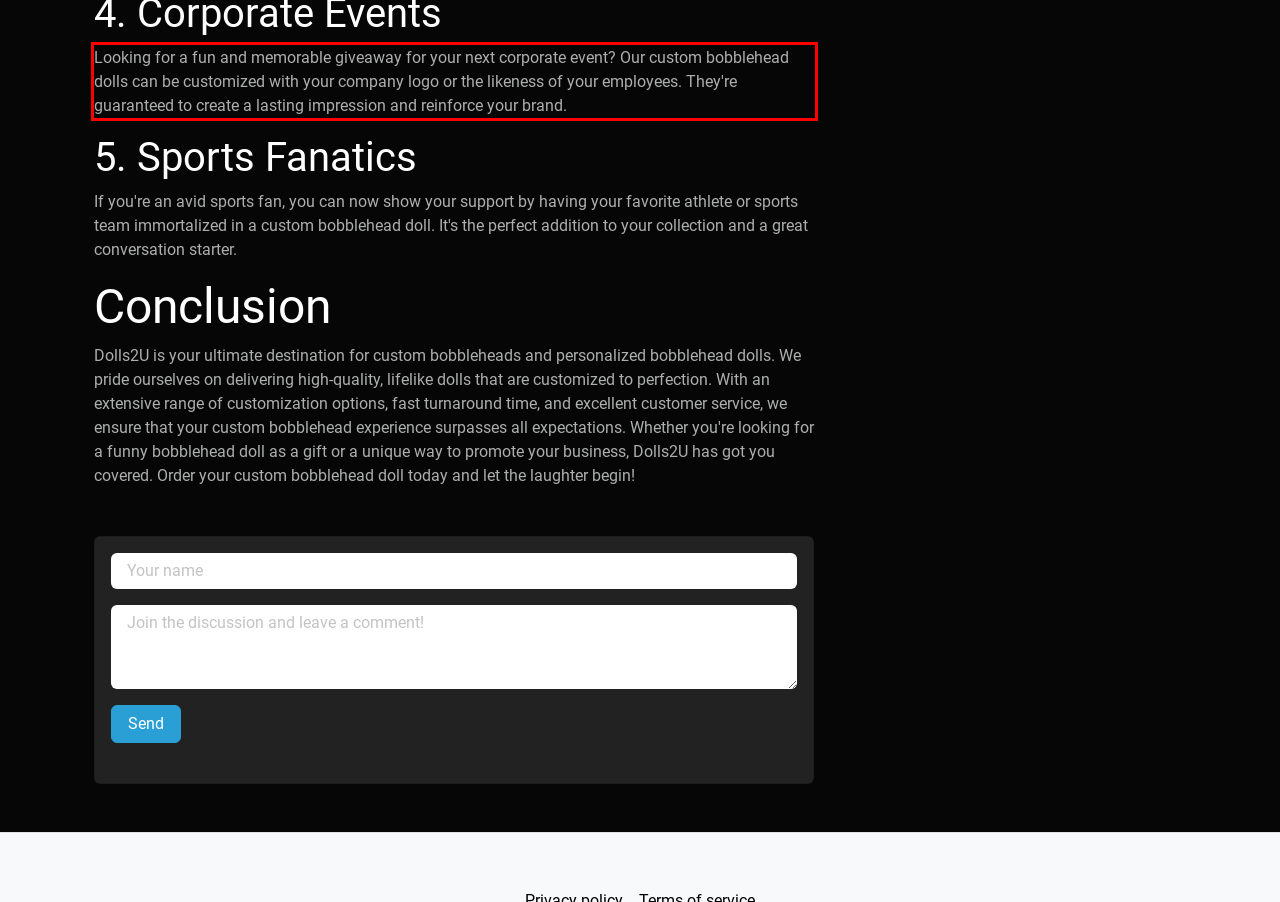Please extract the text content within the red bounding box on the webpage screenshot using OCR.

Looking for a fun and memorable giveaway for your next corporate event? Our custom bobblehead dolls can be customized with your company logo or the likeness of your employees. They're guaranteed to create a lasting impression and reinforce your brand.